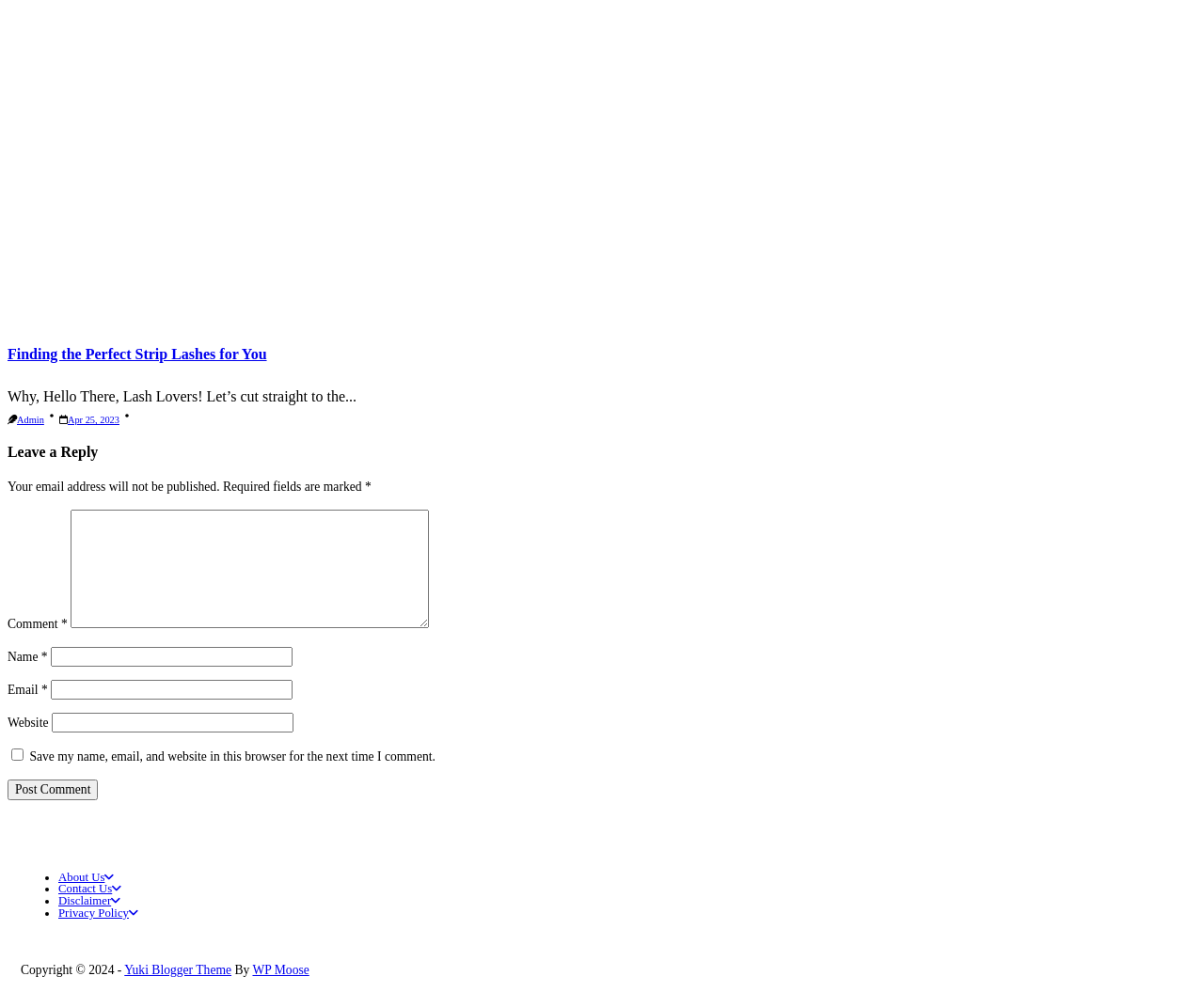How many links are in the footer section?
Answer the question using a single word or phrase, according to the image.

5